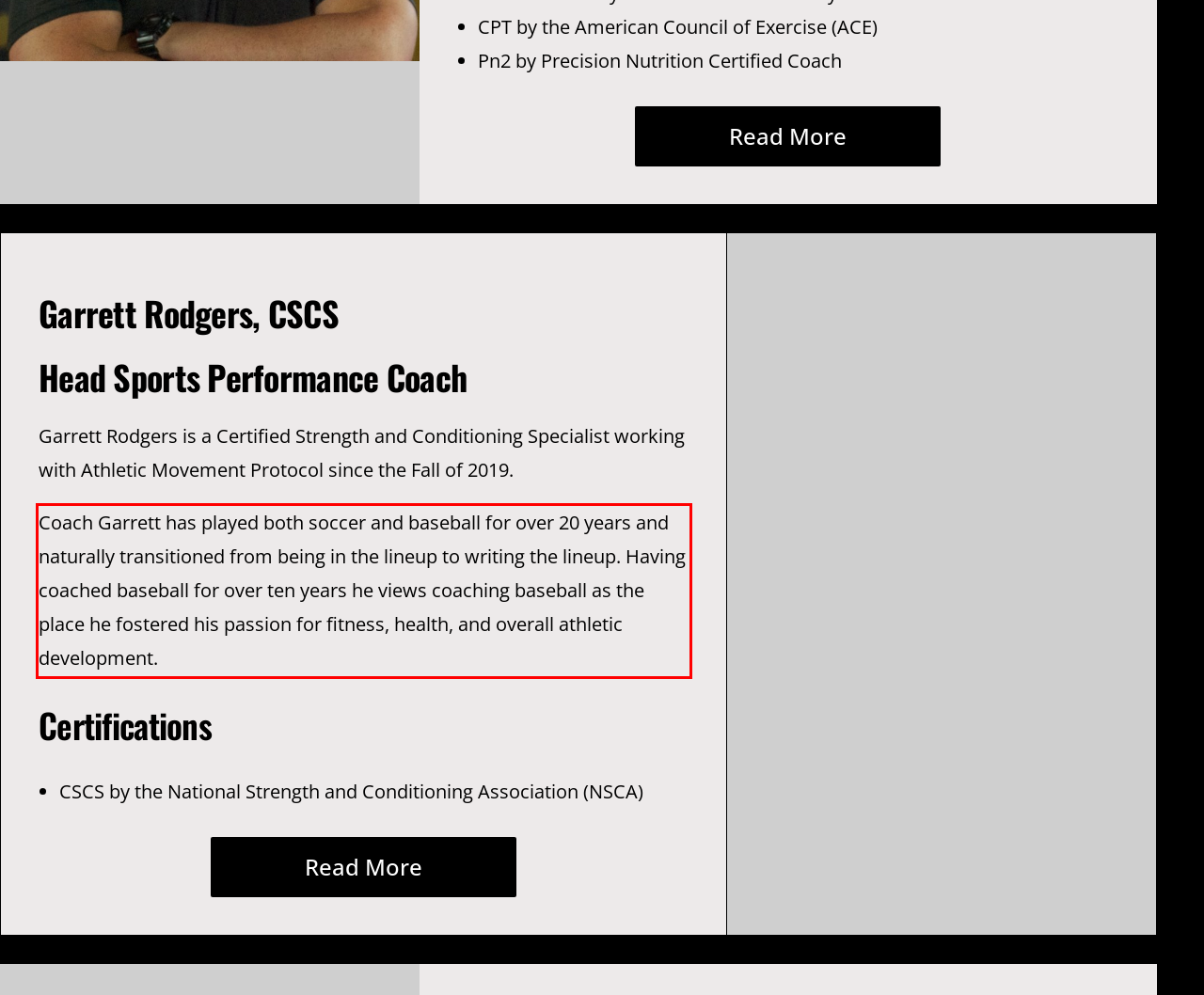Given a webpage screenshot, locate the red bounding box and extract the text content found inside it.

Coach Garrett has played both soccer and baseball for over 20 years and naturally transitioned from being in the lineup to writing the lineup. Having coached baseball for over ten years he views coaching baseball as the place he fostered his passion for fitness, health, and overall athletic development.